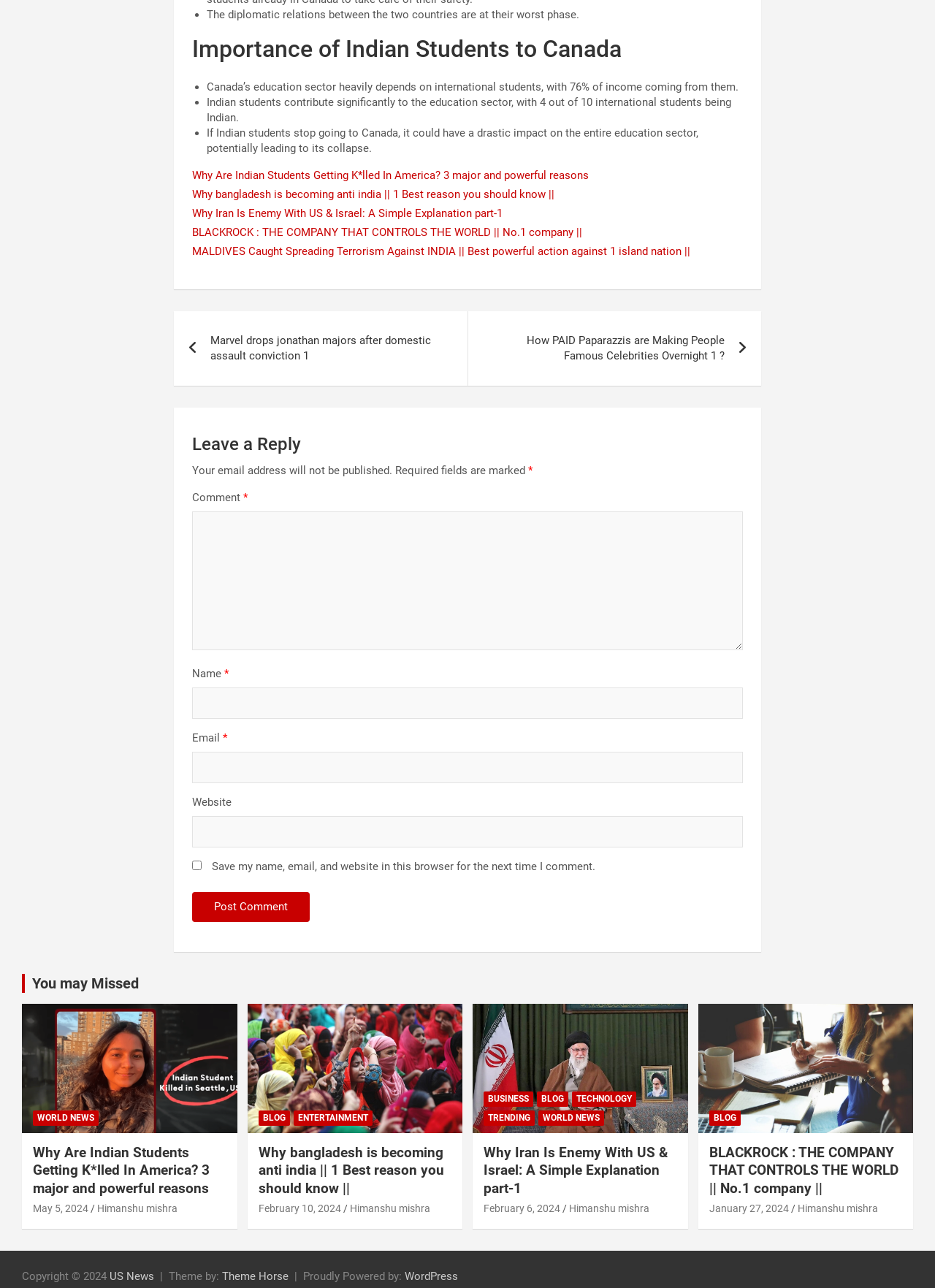Determine the bounding box coordinates of the element that should be clicked to execute the following command: "Leave a reply in the 'Comment' field".

[0.206, 0.397, 0.794, 0.505]